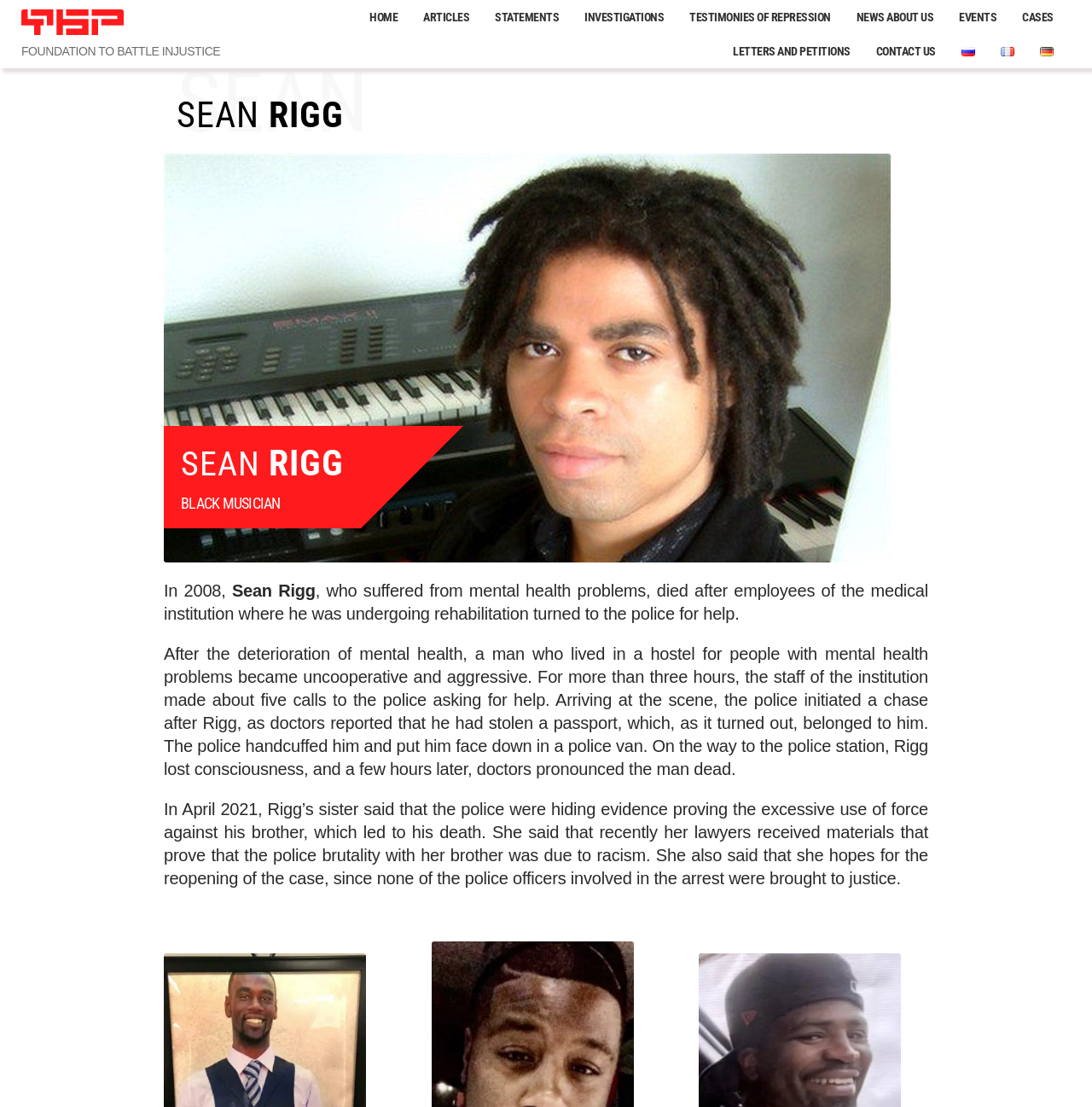Can you specify the bounding box coordinates of the area that needs to be clicked to fulfill the following instruction: "Click the CONTACT US link"?

[0.802, 0.04, 0.857, 0.052]